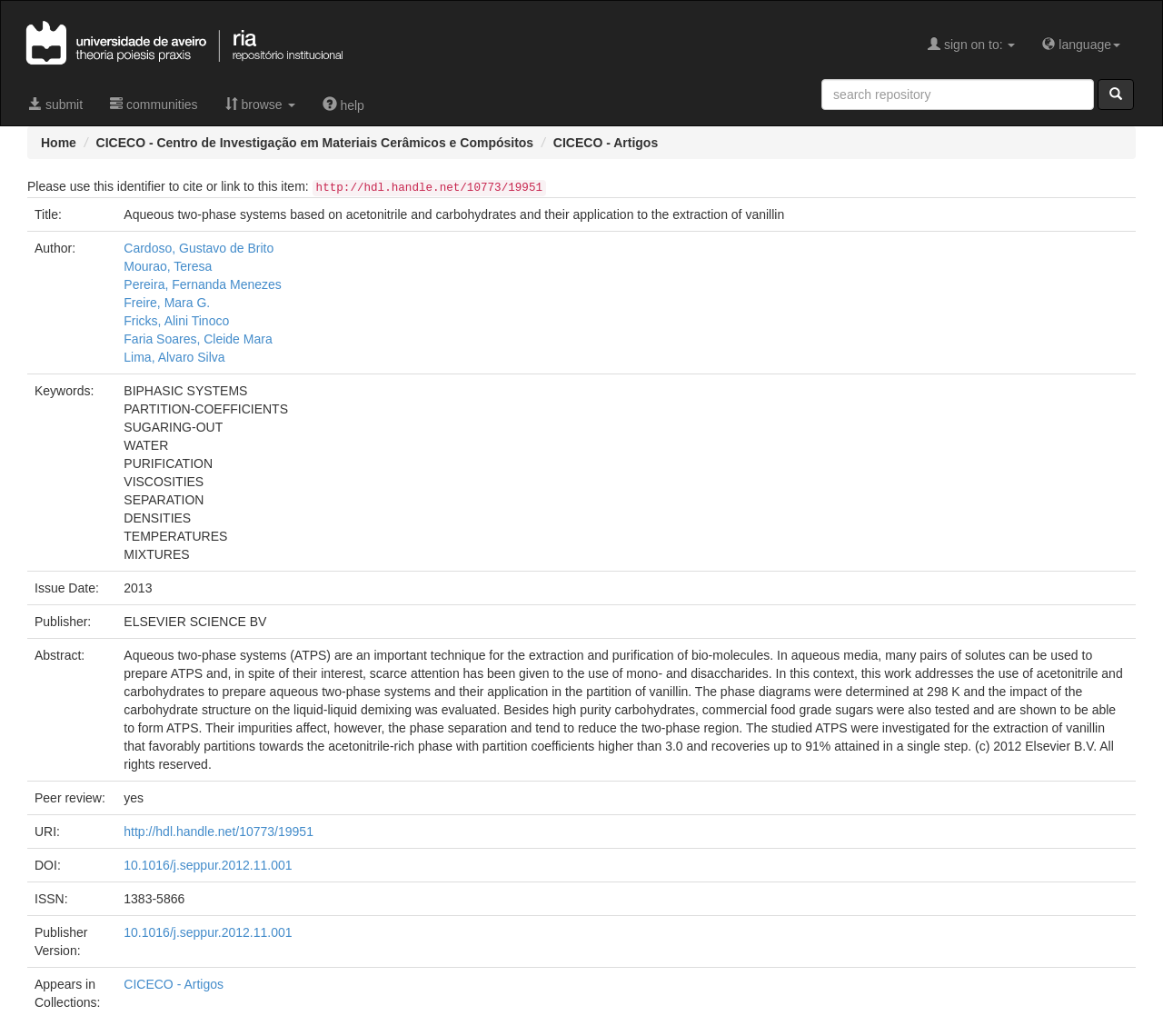Who are the authors of the article?
Provide a detailed answer to the question using information from the image.

I found the authors of the article by looking at the table with multiple rows and columns, where each row has a label and a value. The second row has a label 'Author:' and a value with multiple links, each link corresponding to an author's name, which are Cardoso, Gustavo de Brito Mourao, Teresa Pereira, Fernanda Menezes Freire, Mara G. Fricks, Alini Tinoco Faria Soares, Cleide Mara Lima, Alvaro Silva.